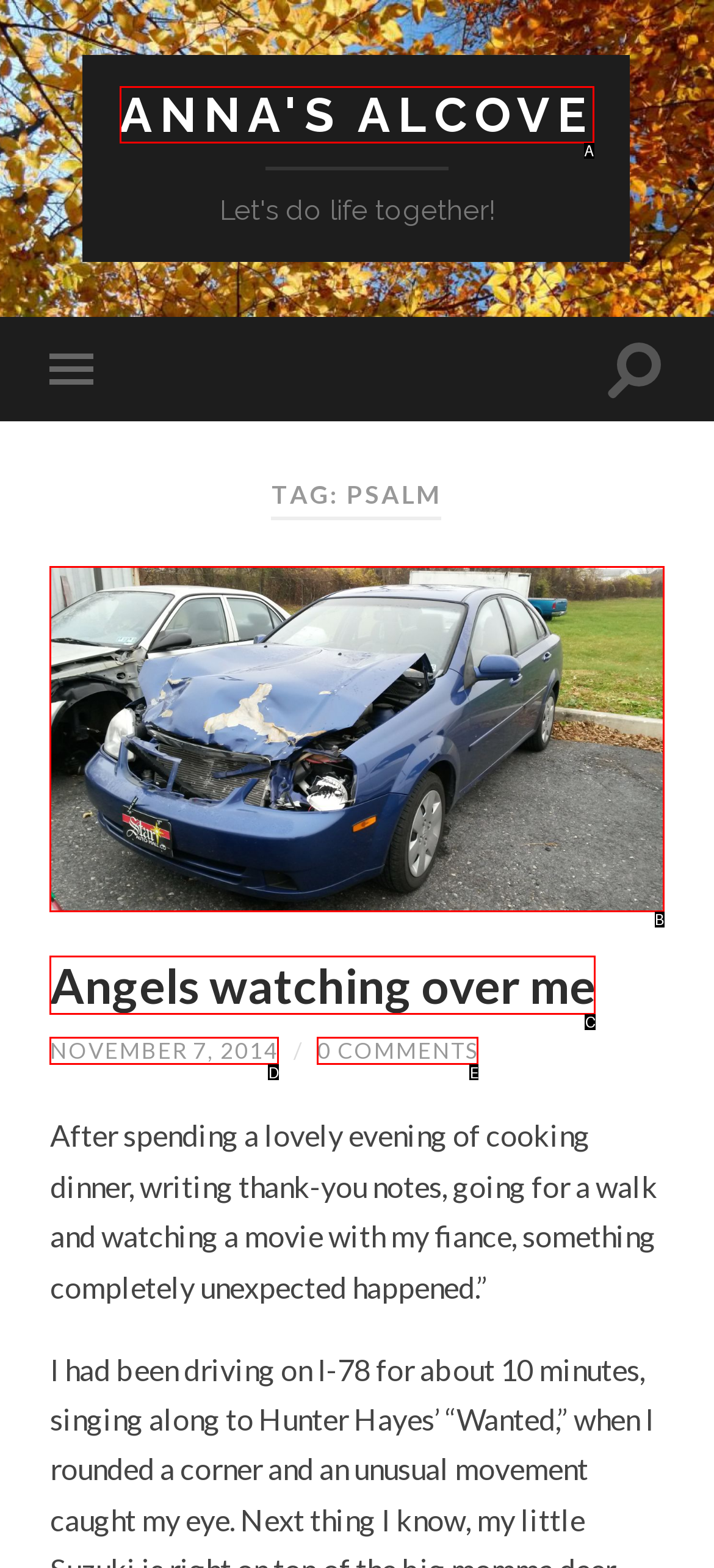Select the appropriate option that fits: 0 Comments
Reply with the letter of the correct choice.

E